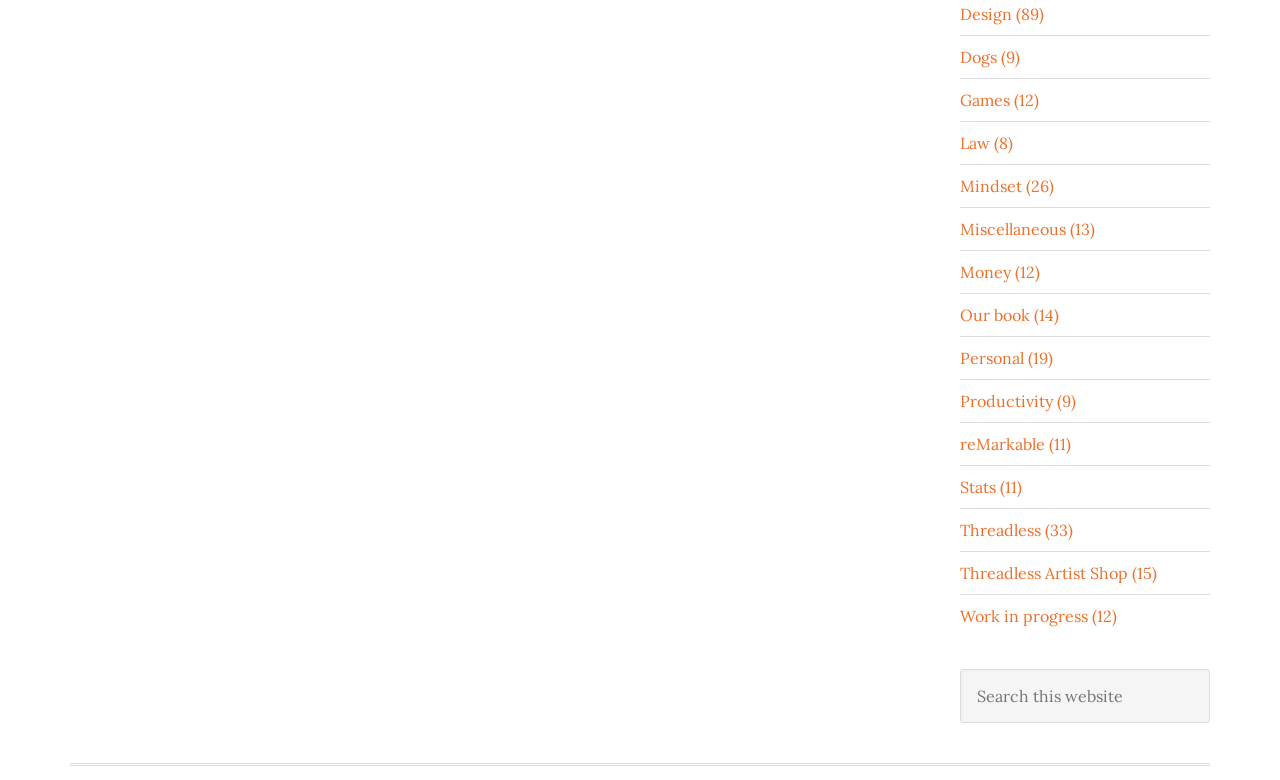Answer the following inquiry with a single word or phrase:
How many items are in the 'Threadless' category?

33